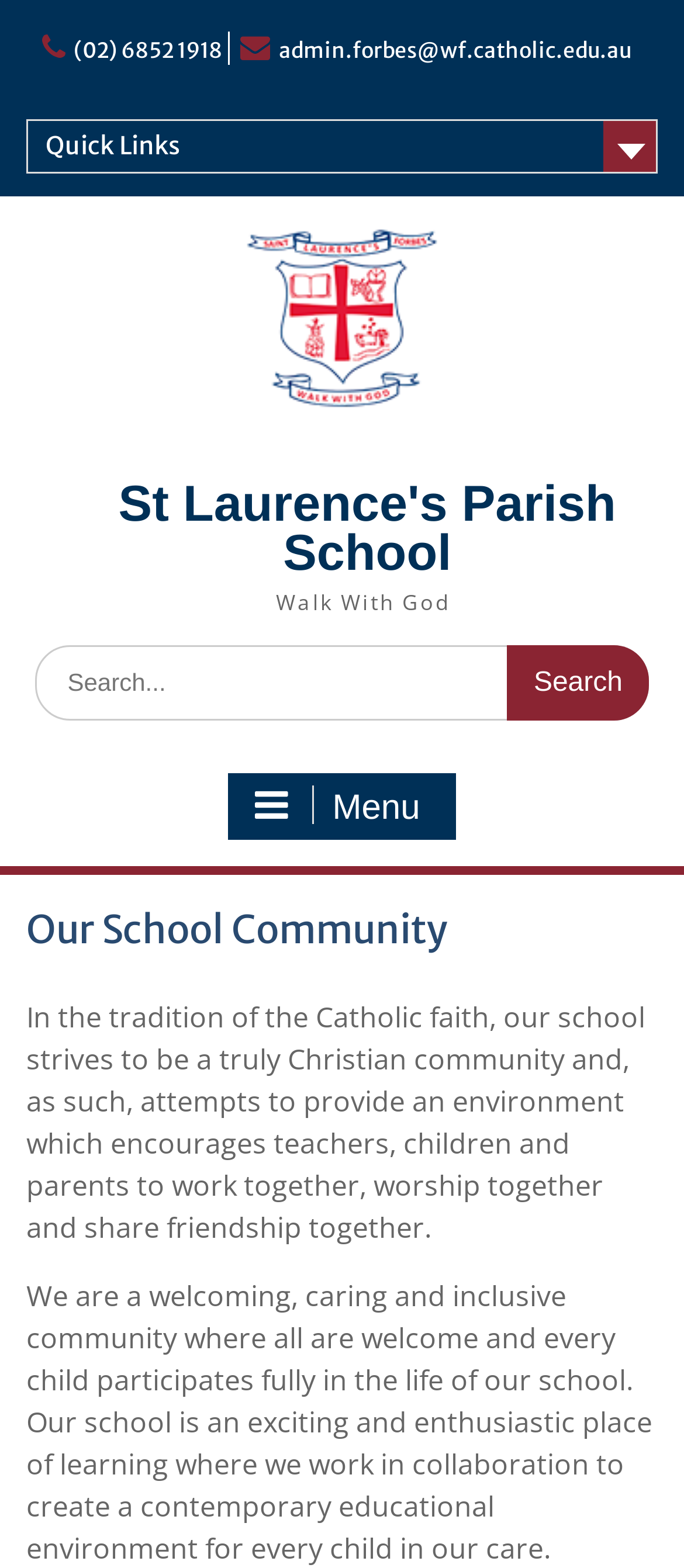Using the given element description, provide the bounding box coordinates (top-left x, top-left y, bottom-right x, bottom-right y) for the corresponding UI element in the screenshot: admin.forbes@wf.catholic.edu.au

[0.408, 0.023, 0.923, 0.04]